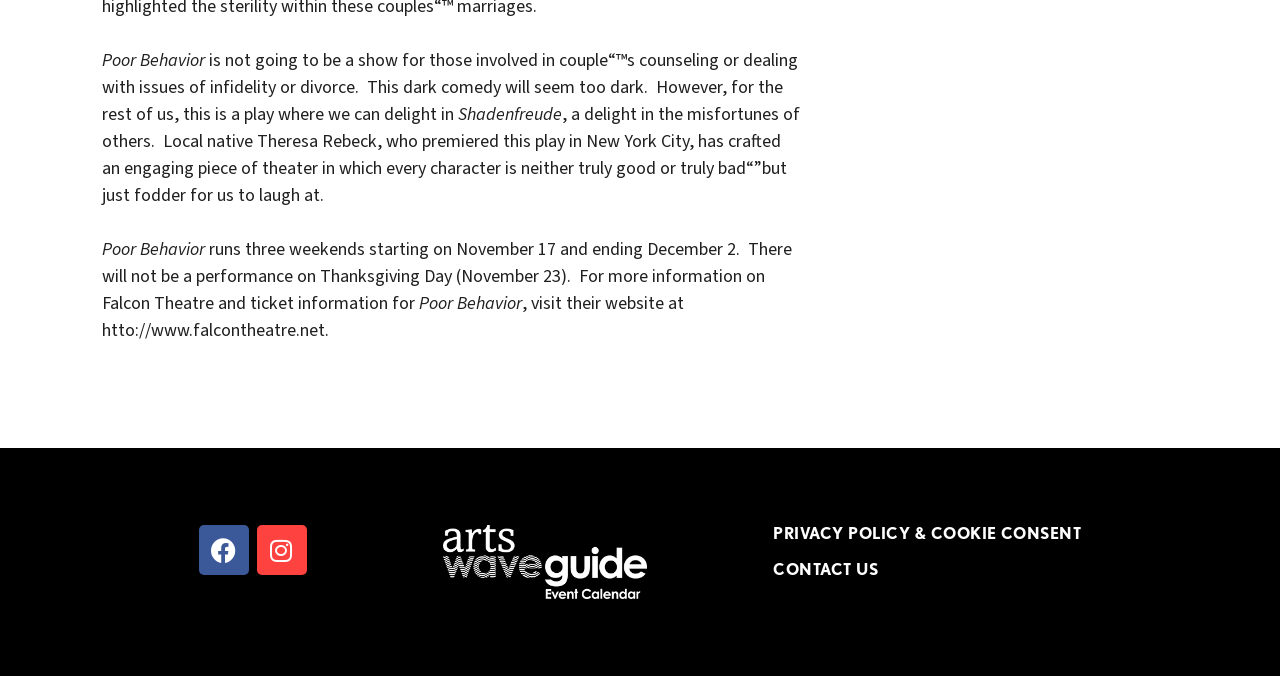Provide the bounding box coordinates of the HTML element this sentence describes: "PRIVACY POLICY & COOKIE CONSENT".

[0.604, 0.774, 0.845, 0.803]